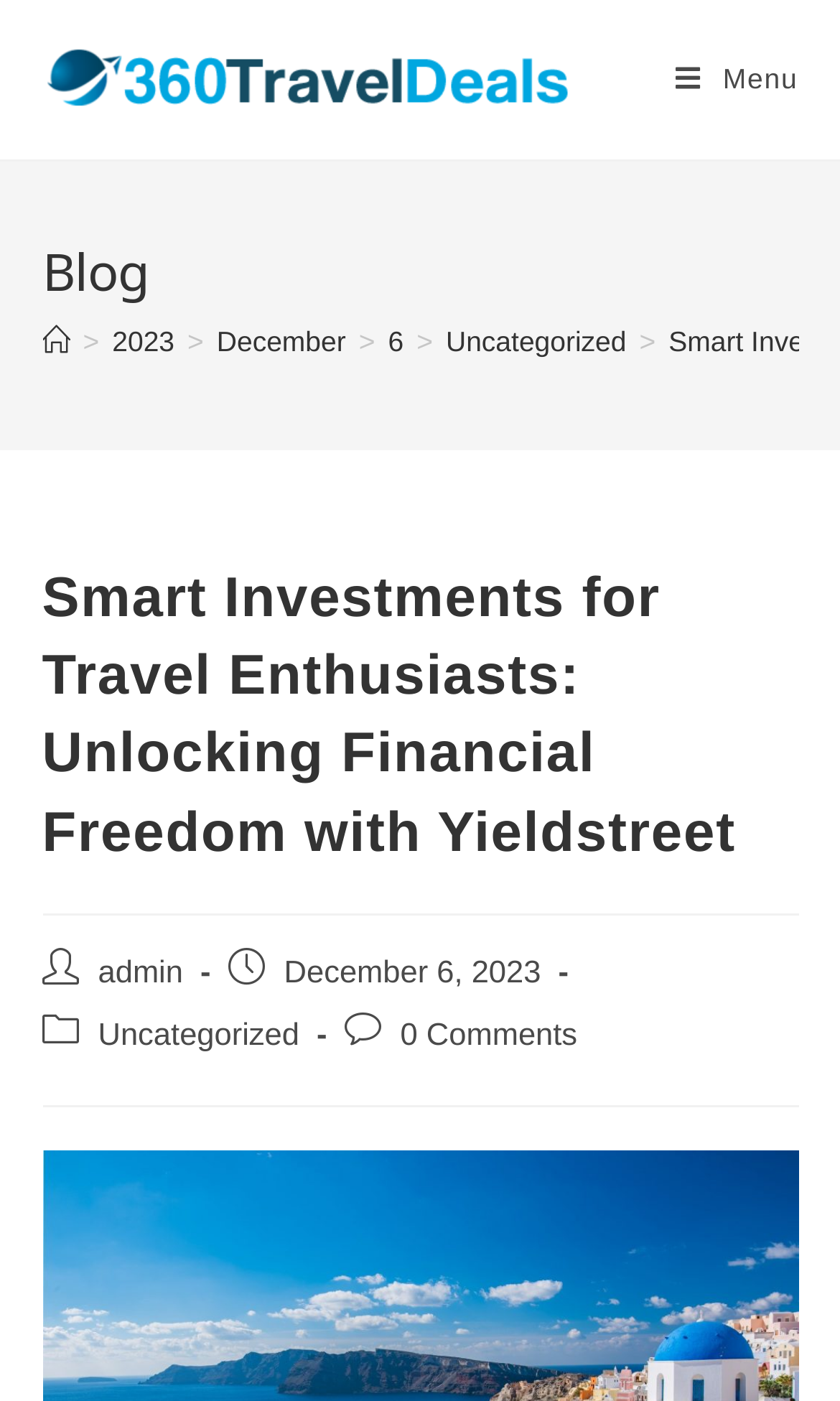Given the element description "Menu Close" in the screenshot, predict the bounding box coordinates of that UI element.

[0.804, 0.045, 0.95, 0.068]